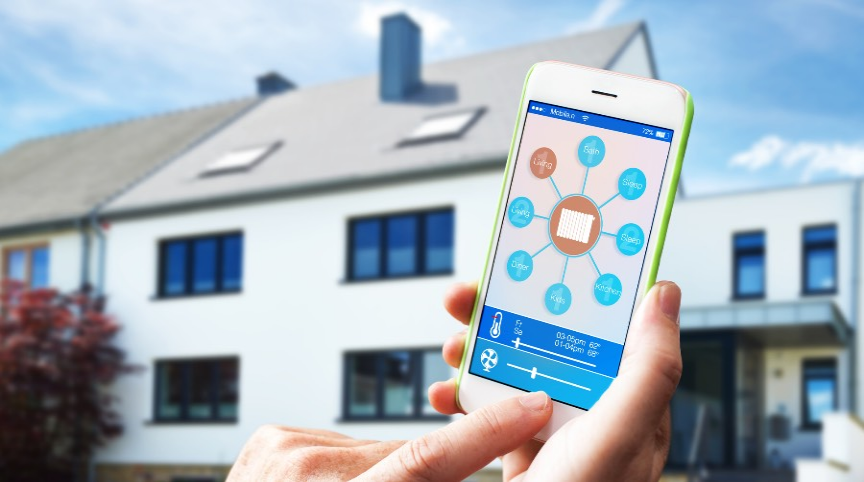Please answer the following question using a single word or phrase: 
What is the purpose of the icons on the screen?

To navigate and adjust settings